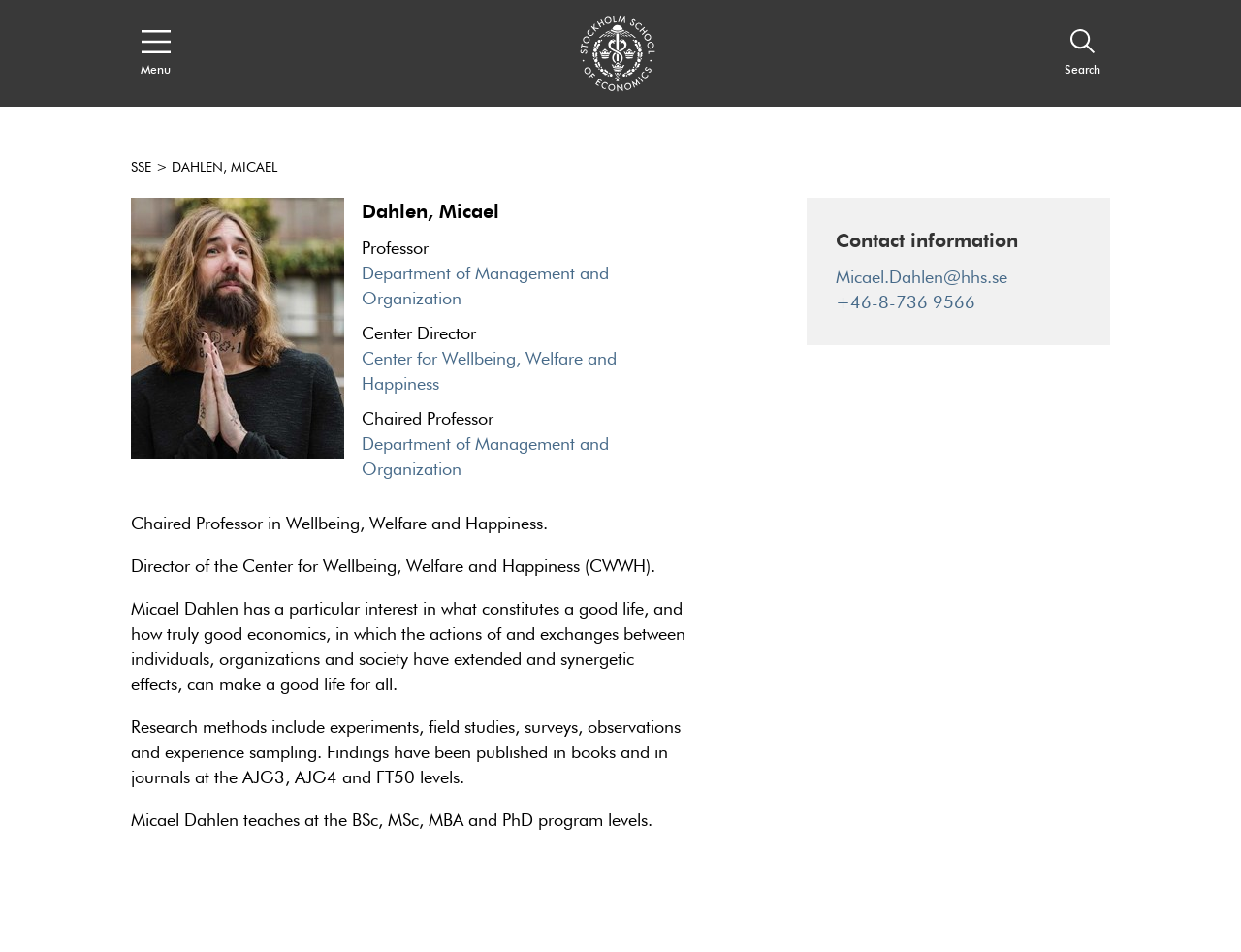Please determine the bounding box of the UI element that matches this description: aria-label="Search". The coordinates should be given as (top-left x, top-left y, bottom-right x, bottom-right y), with all values between 0 and 1.

[0.85, 0.02, 0.895, 0.092]